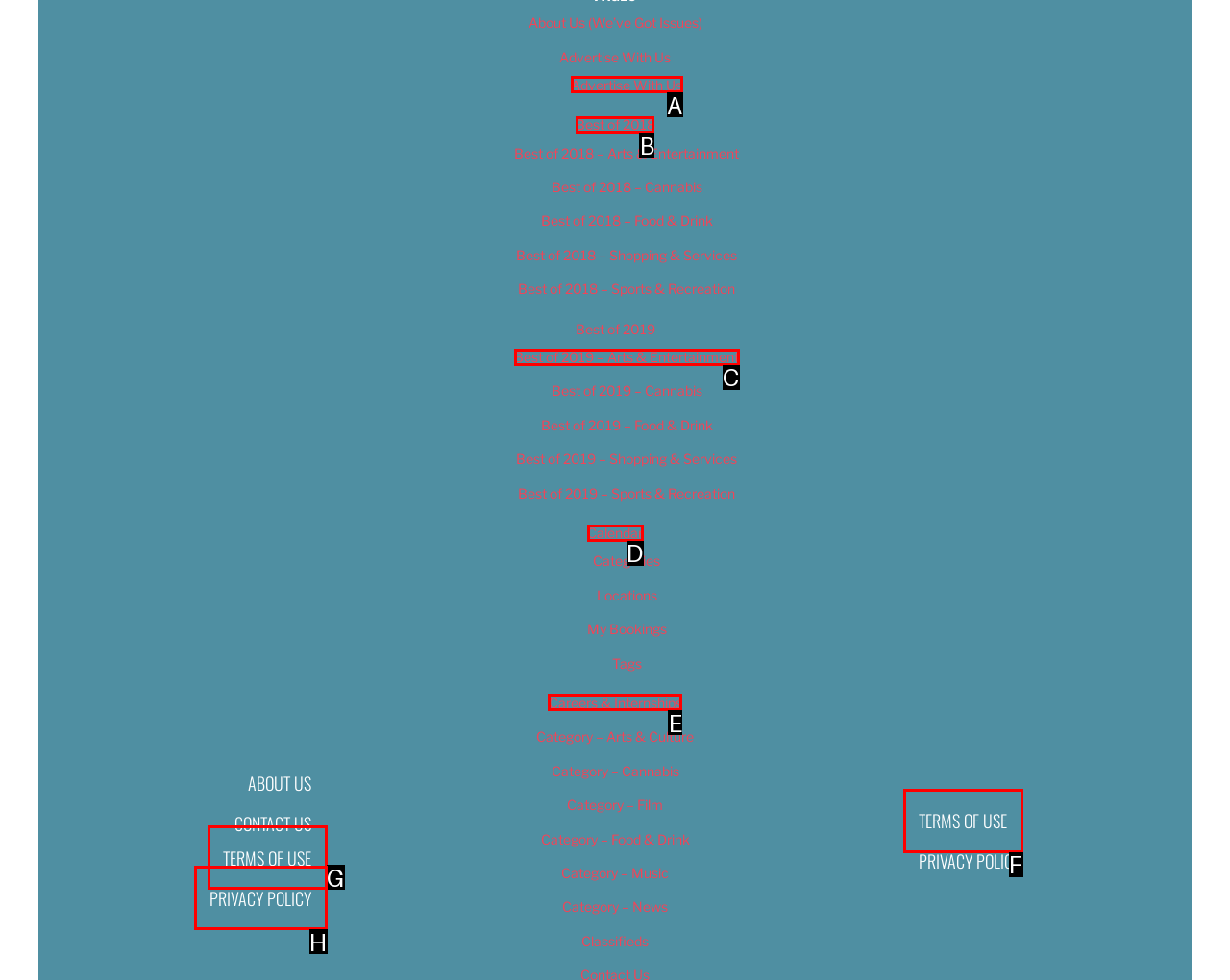Indicate which HTML element you need to click to complete the task: View Best of 2018. Provide the letter of the selected option directly.

B